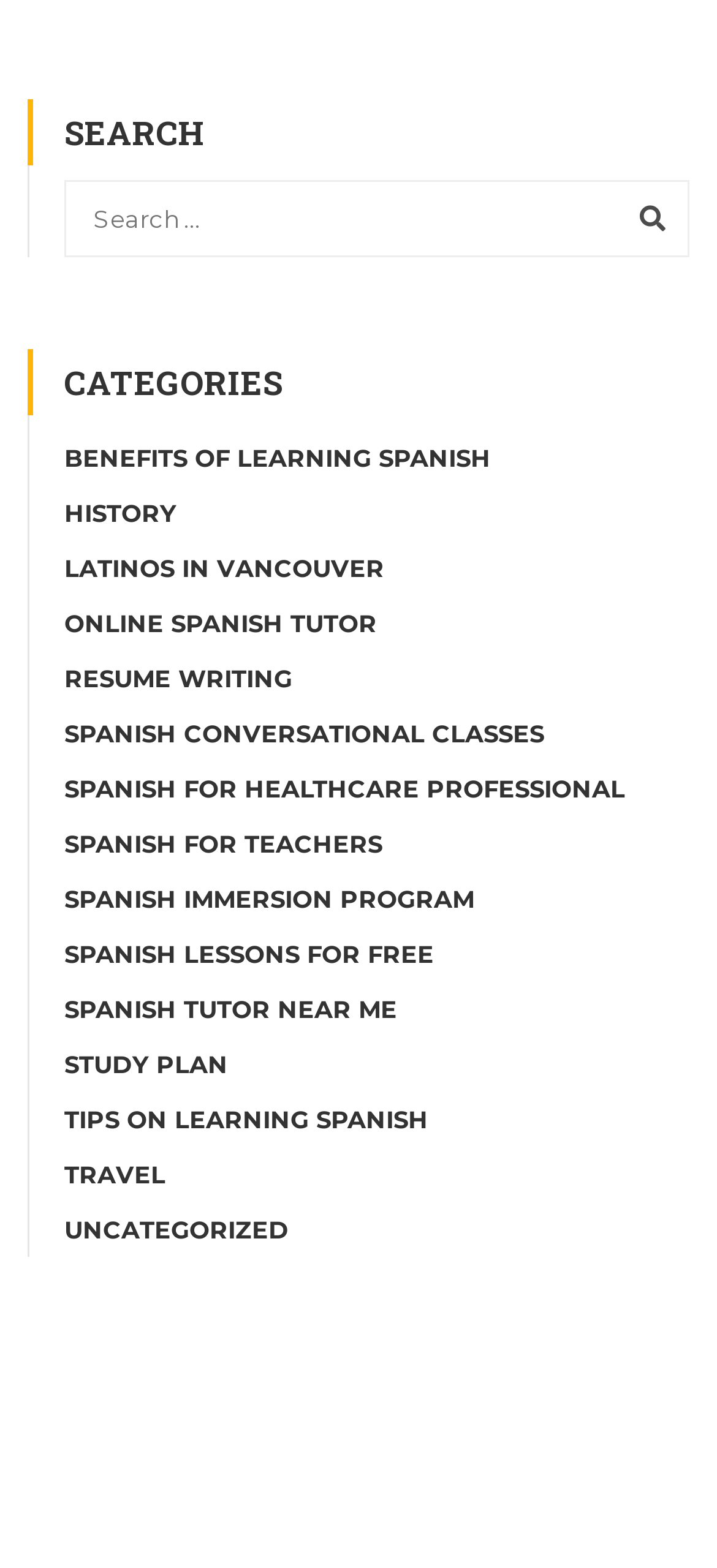Find the bounding box coordinates of the element I should click to carry out the following instruction: "Go to the contact page".

None